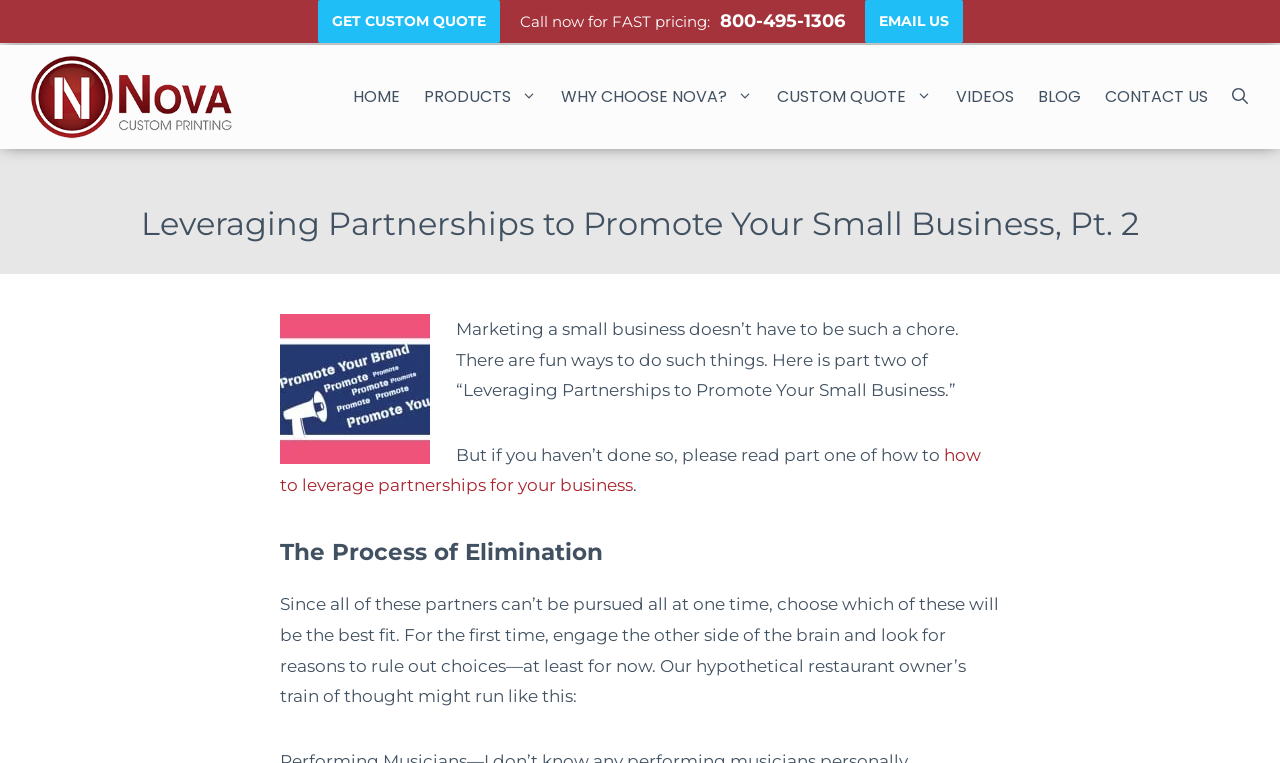Find the UI element described as: "The Hairpin" and predict its bounding box coordinates. Ensure the coordinates are four float numbers between 0 and 1, [left, top, right, bottom].

None